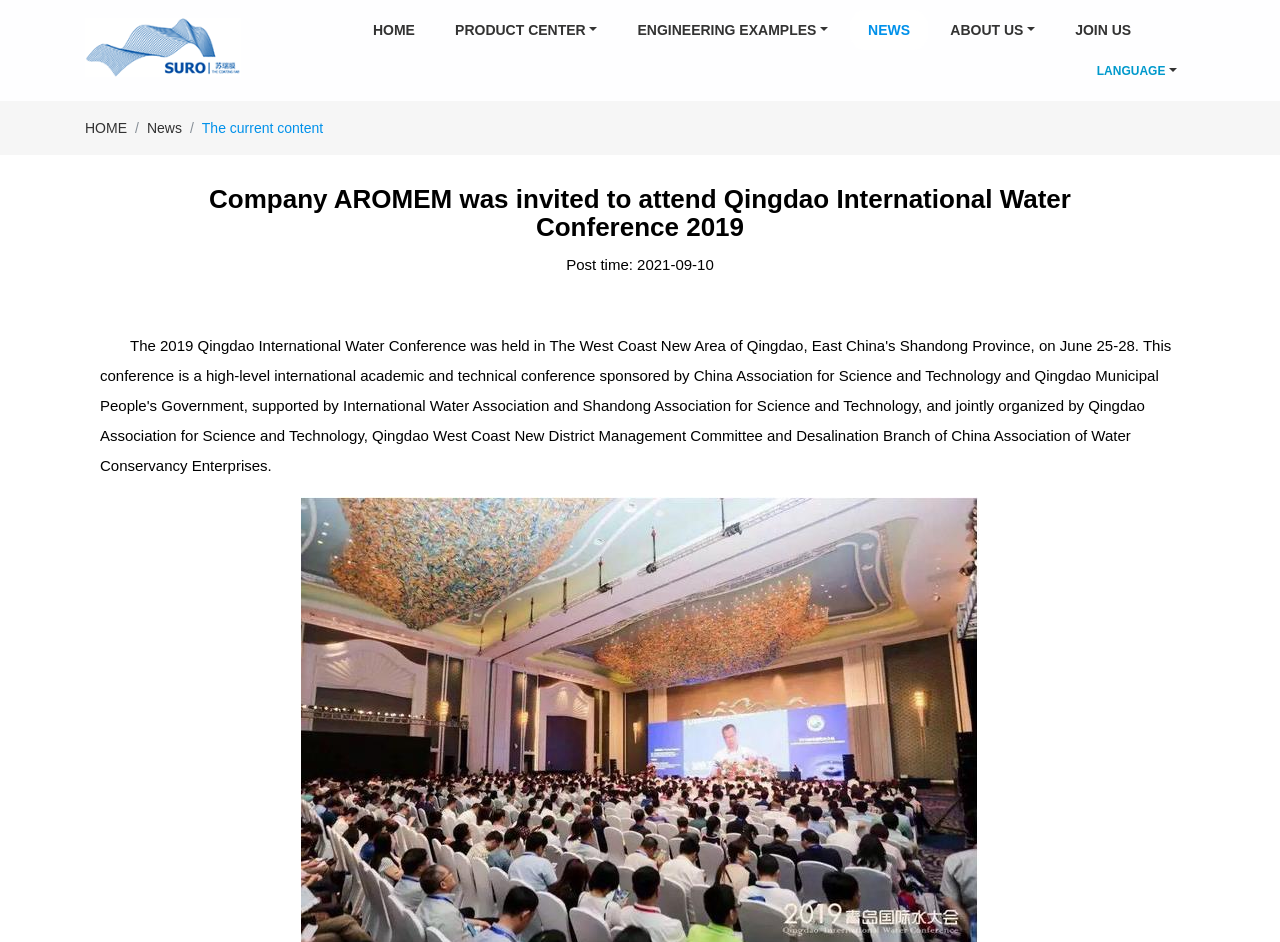Please give a succinct answer using a single word or phrase:
How many links are there in the breadcrumb navigation?

2